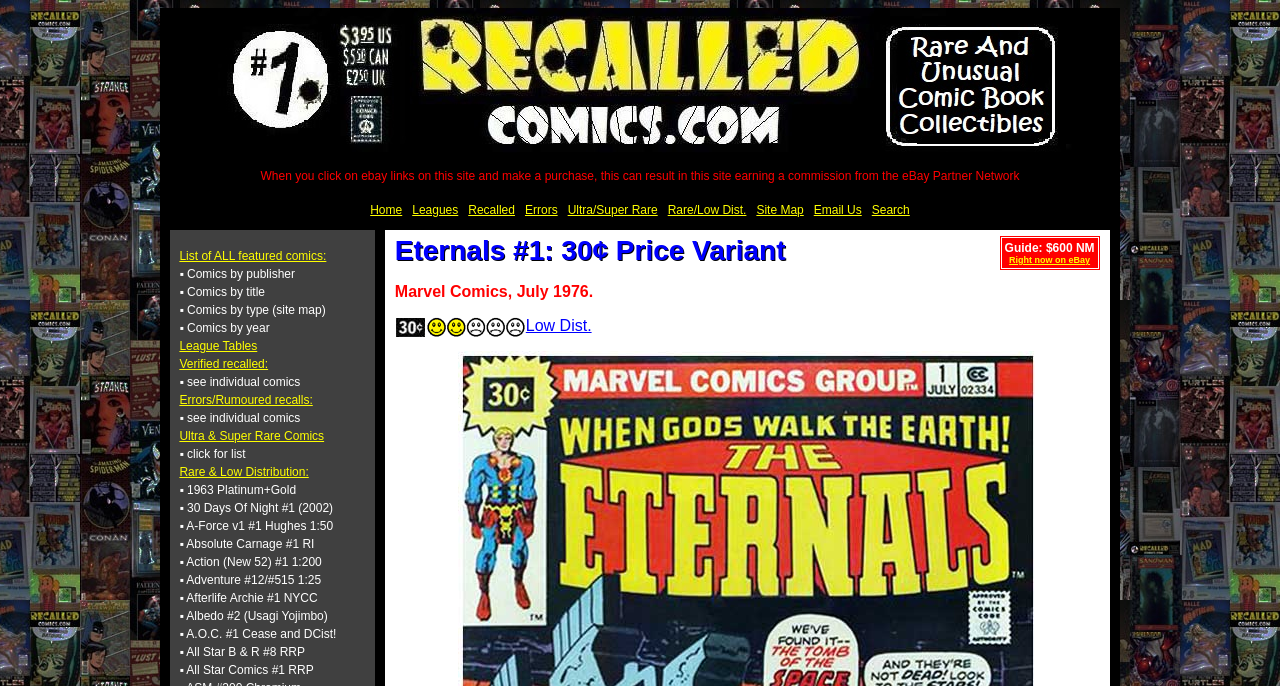Find the bounding box coordinates for the HTML element described as: "▪ Comics by publisher". The coordinates should consist of four float values between 0 and 1, i.e., [left, top, right, bottom].

[0.14, 0.386, 0.286, 0.41]